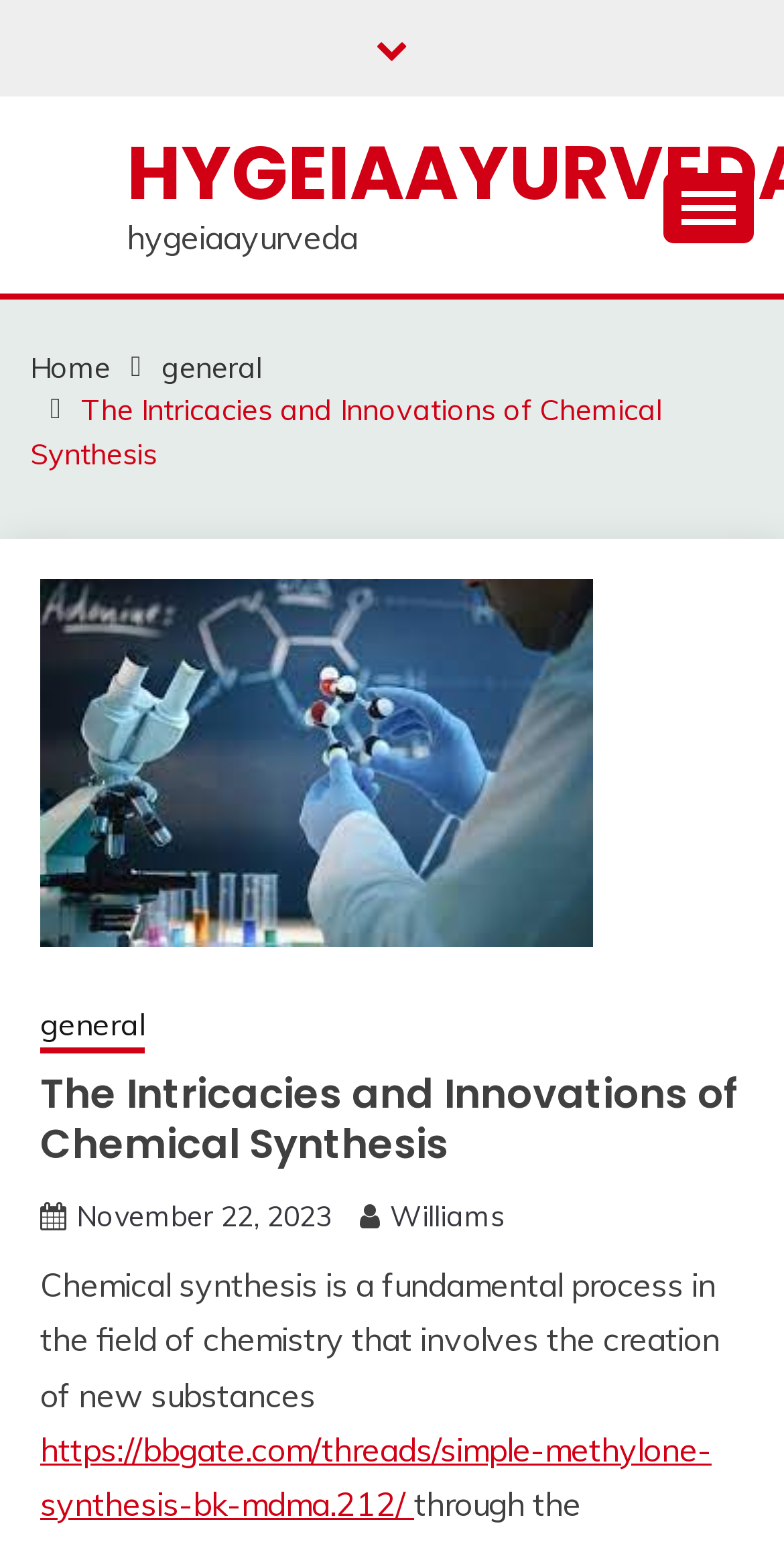Reply to the question with a single word or phrase:
What is the topic of the figure in the article?

Chemical synthesis